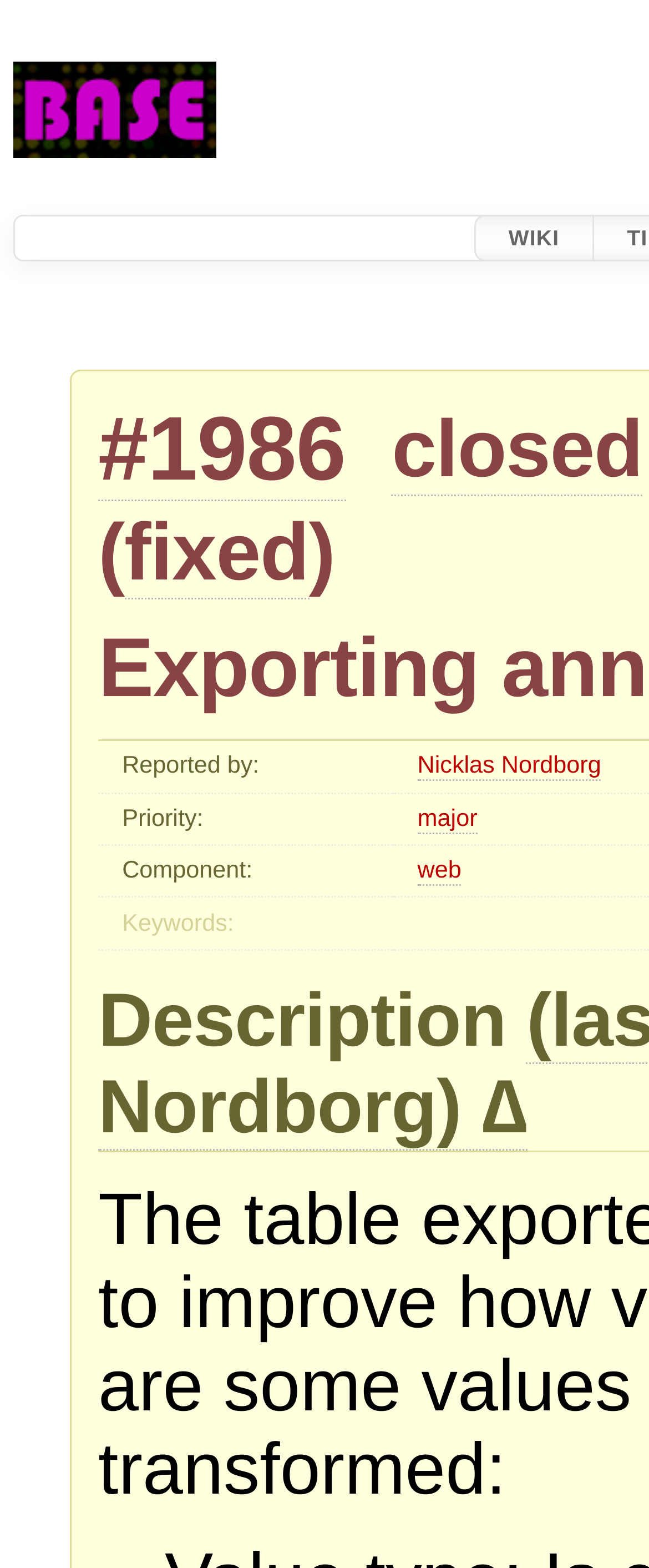What is the annotation type of the issue?
Based on the image, provide a one-word or brief-phrase response.

fixed